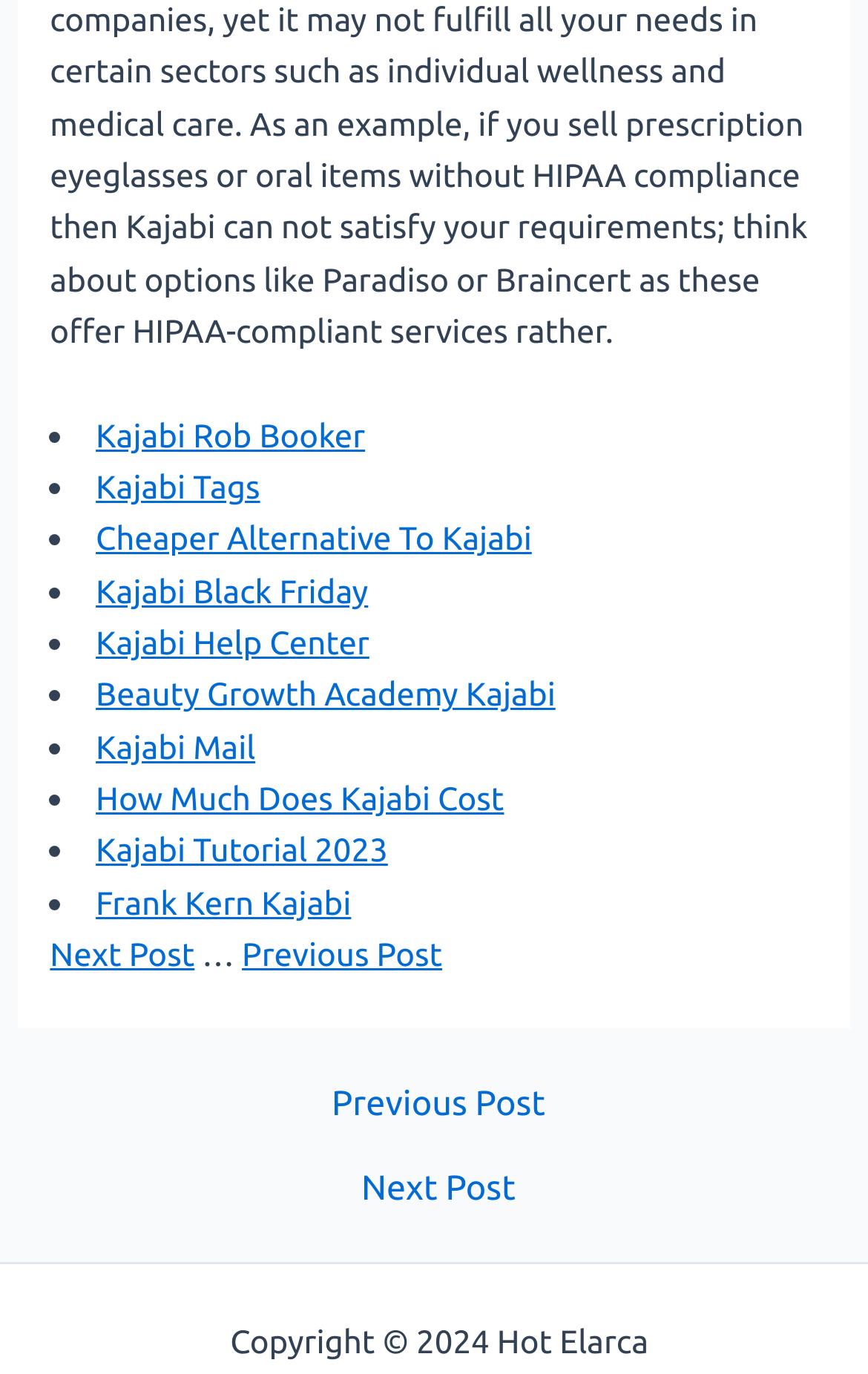Locate the UI element described by Previous Post in the provided webpage screenshot. Return the bounding box coordinates in the format (top-left x, top-left y, bottom-right x, bottom-right y), ensuring all values are between 0 and 1.

[0.279, 0.681, 0.509, 0.708]